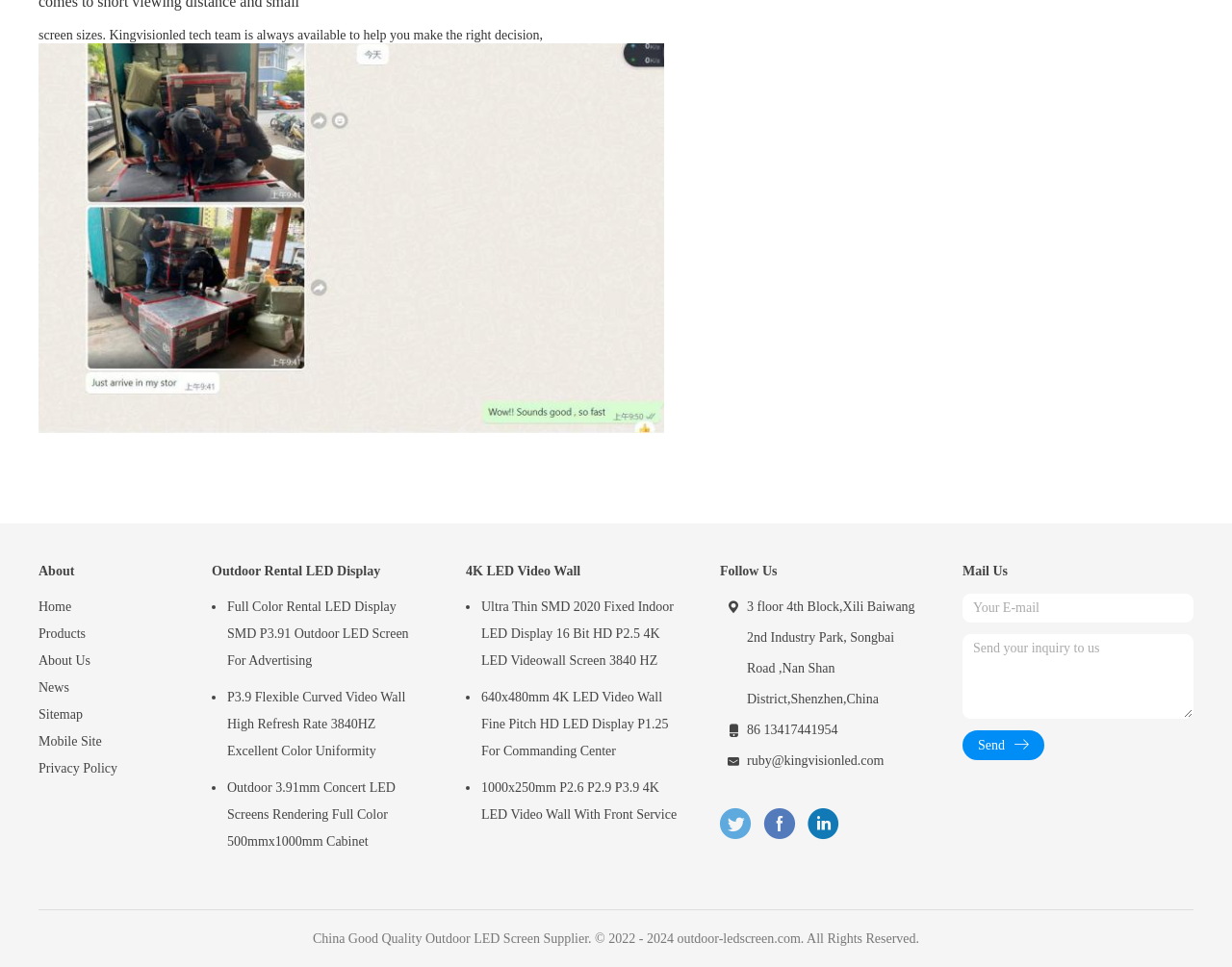What type of products does the company offer?
Look at the image and provide a detailed response to the question.

The webpage lists various products with descriptions such as 'Full Color Rental LED Display', 'Outdoor 3.91mm Concert LED Screens', and '4K LED Video Wall', indicating that the company offers LED displays.